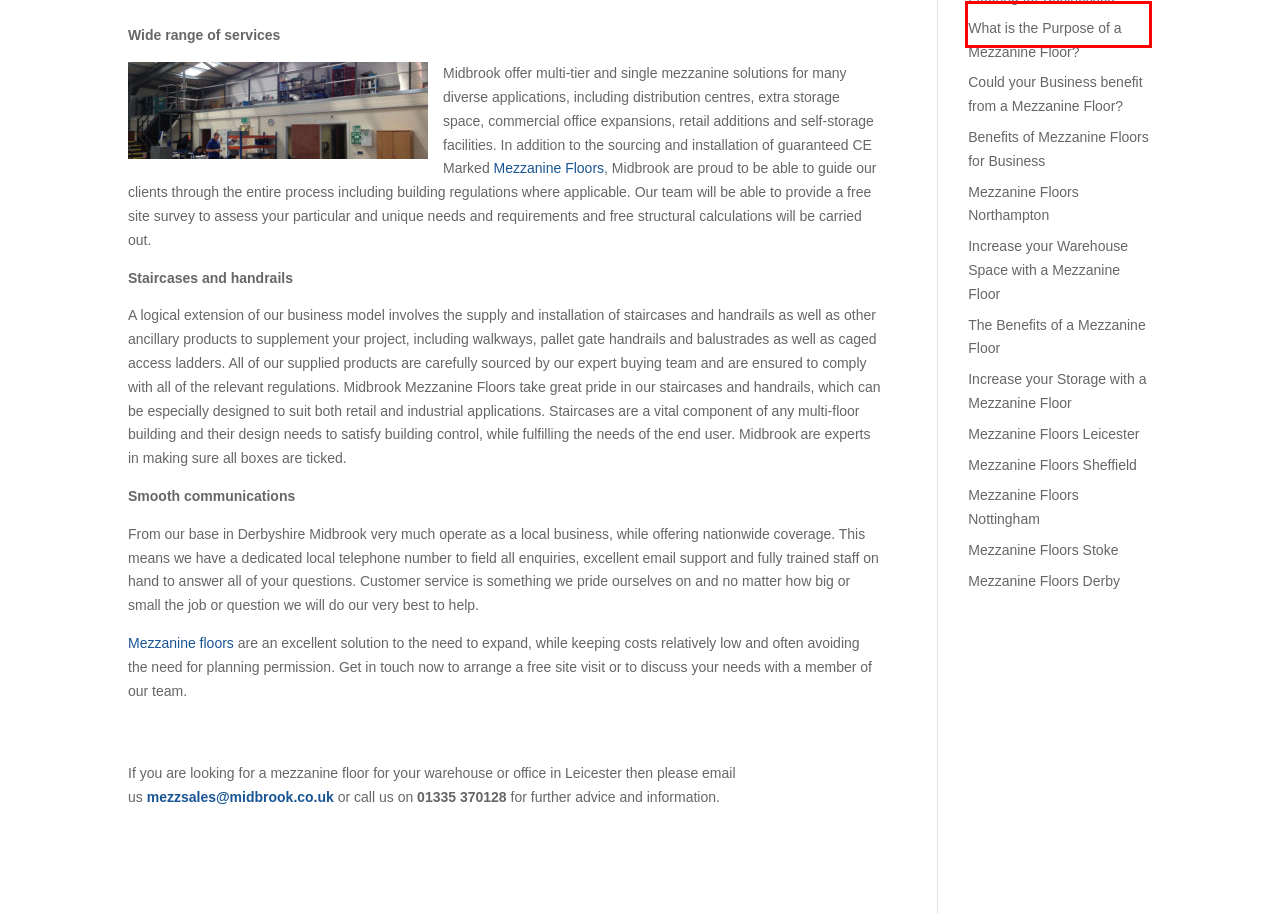Review the webpage screenshot and focus on the UI element within the red bounding box. Select the best-matching webpage description for the new webpage that follows after clicking the highlighted element. Here are the candidates:
A. The Benefits of a Mezzanine Floor for your Business
B. Mezzanine Floors Stoke | Mezzanine Flooring Stoke
C. Mezzanine Floors Northampton | Office Mezzanine Flooring
D. Mezzanine Floors Sheffield | Retail | Warehouse Flooring
E. Increase your Storage with an Industrial Mezzanine Floor
F. Increase your Warehouse Space with a Mezzanine Floor
G. Benefits of Industrial Mezzanine Floors for Business
H. Mezzanine Floors Derby | Industrial Office | Retail Flooring

G